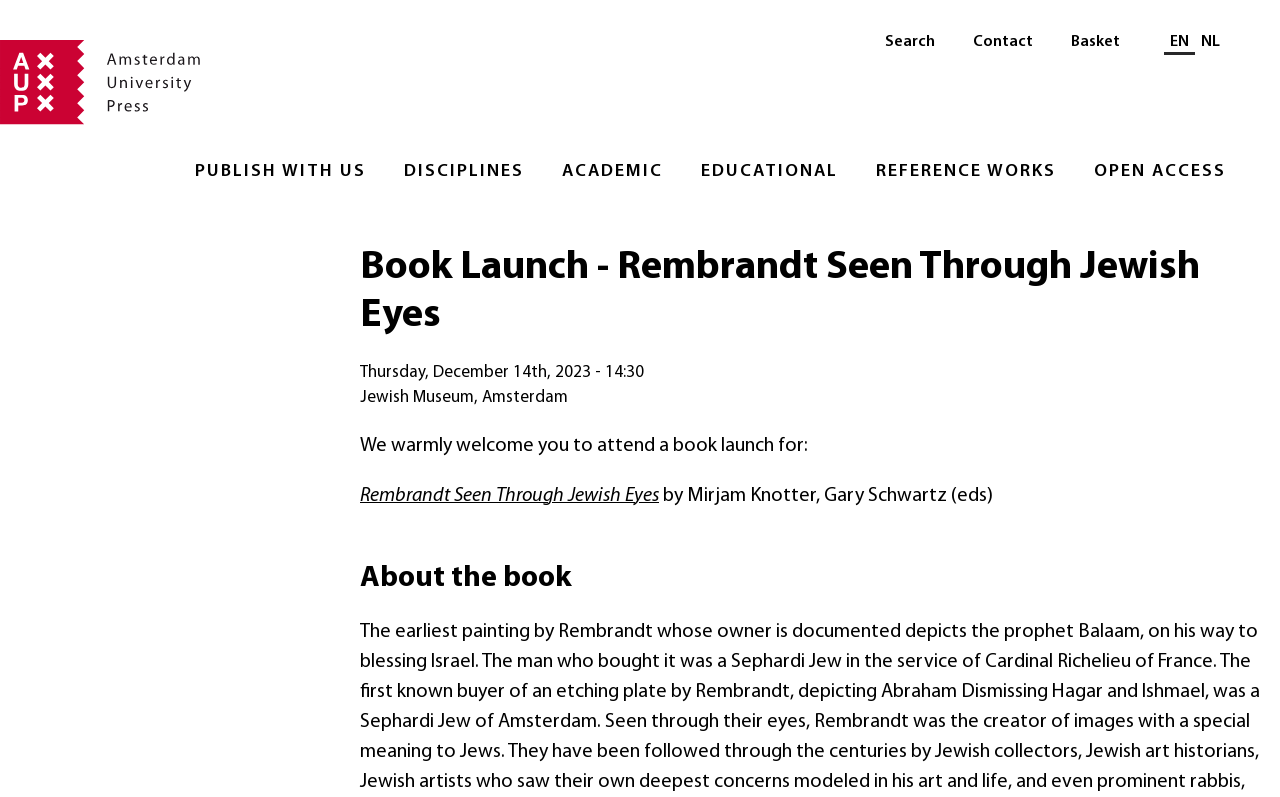Locate the bounding box coordinates of the area you need to click to fulfill this instruction: 'Visit Amsterdam University Press'. The coordinates must be in the form of four float numbers ranging from 0 to 1: [left, top, right, bottom].

[0.0, 0.025, 0.156, 0.186]